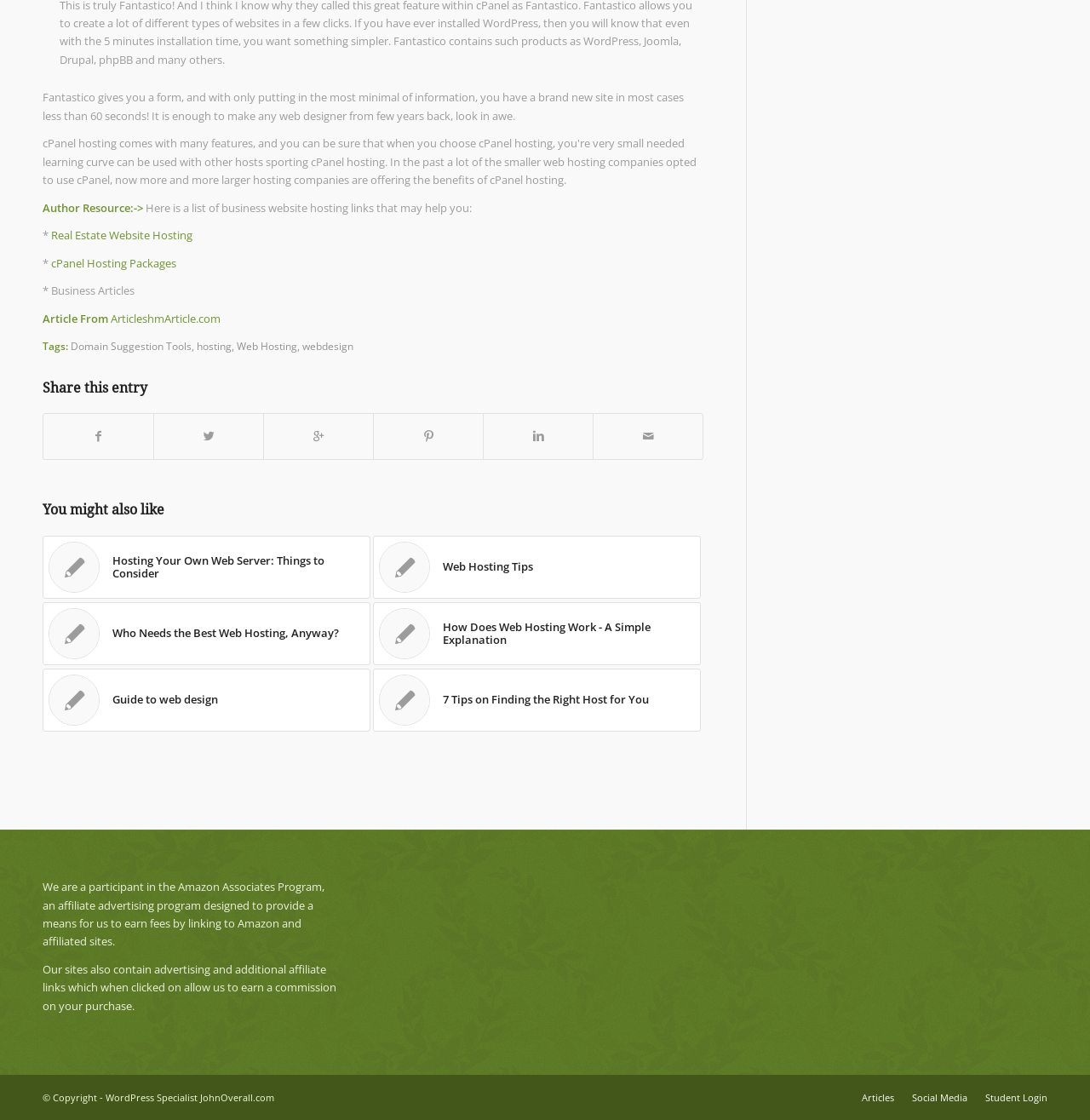Based on the provided description, "Share on Facebook", find the bounding box of the corresponding UI element in the screenshot.

[0.04, 0.37, 0.141, 0.41]